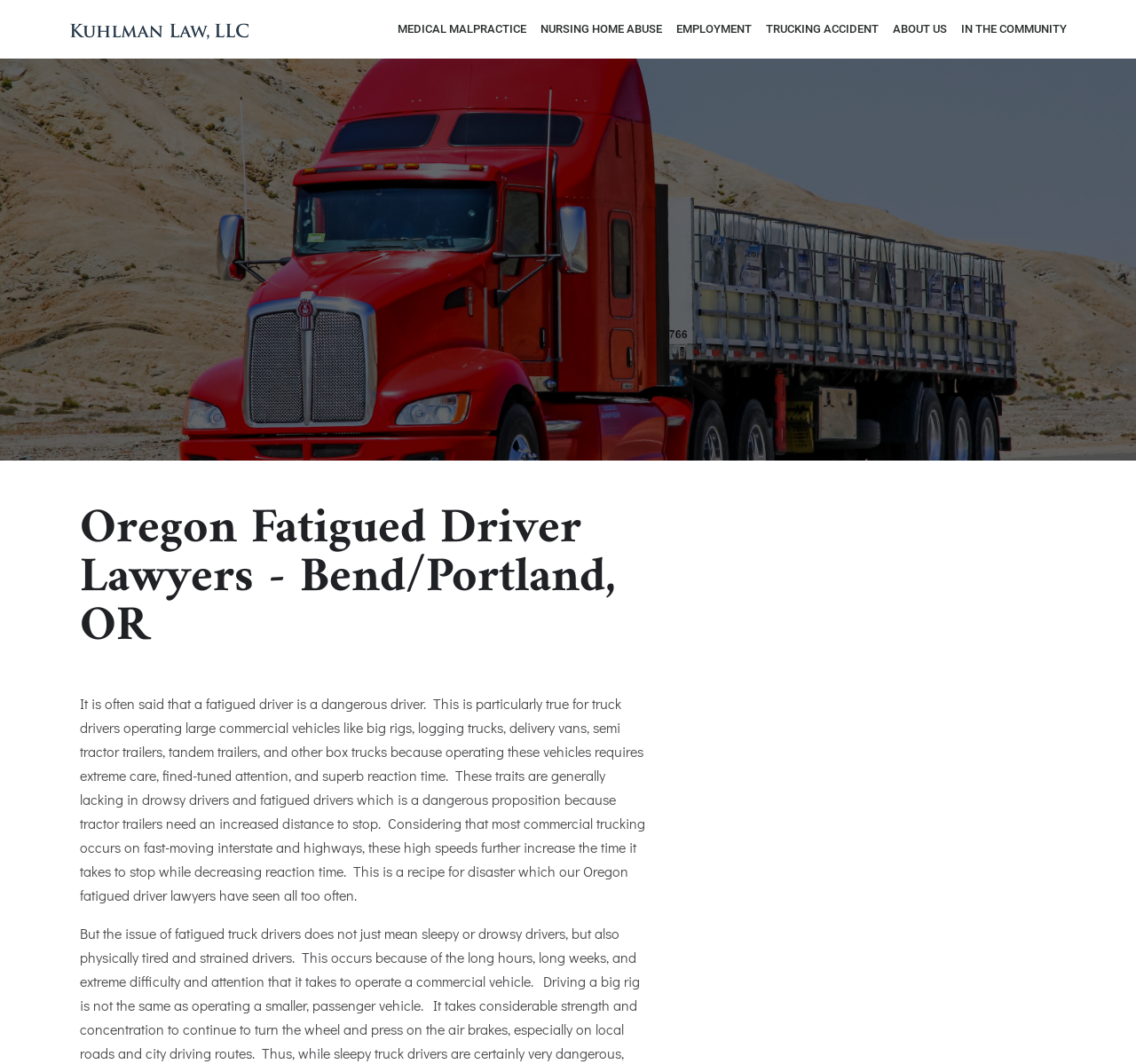Please determine the bounding box coordinates of the area that needs to be clicked to complete this task: 'Read about 'Oregon Fatigued Driver Lawyers''. The coordinates must be four float numbers between 0 and 1, formatted as [left, top, right, bottom].

[0.07, 0.475, 0.572, 0.612]